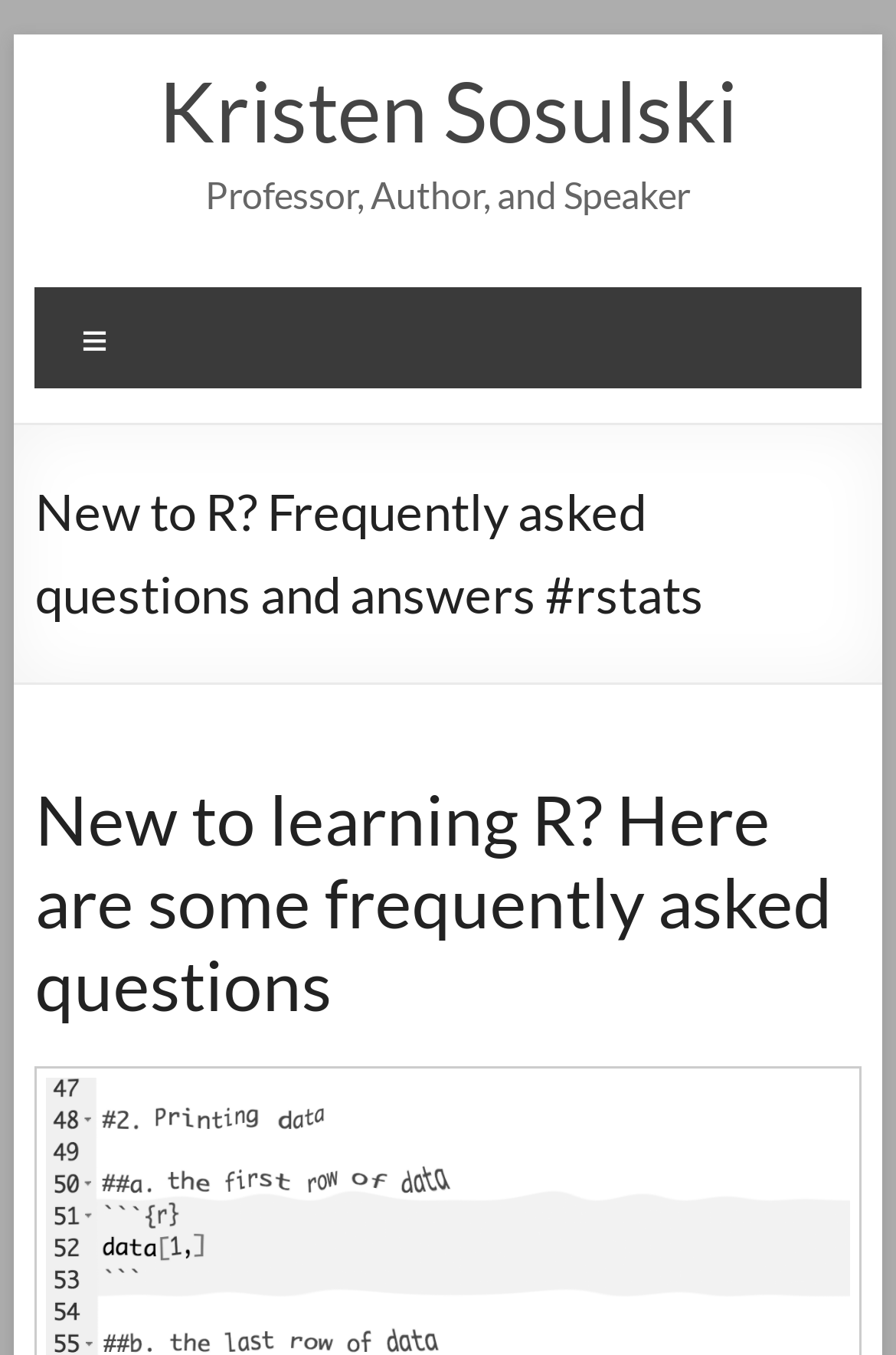Give a detailed account of the webpage, highlighting key information.

The webpage is about frequently asked questions and answers for those new to R, a programming language, and is authored by Kristen Sosulski. At the top-left corner, there is a "Skip to content" link. Below it, the author's name "Kristen Sosulski" is displayed prominently, with a link to her profile. To the right of the author's name, her title "Professor, Author, and Speaker" is mentioned. 

A "Menu" option is located above the main content, slightly to the right of the center. The main content is divided into two sections. The first section is headed "New to R? Frequently asked questions and answers #rstats", which spans across the top half of the page. The second section, "New to learning R? Here are some frequently asked questions", is located below the first section, taking up the lower half of the page.